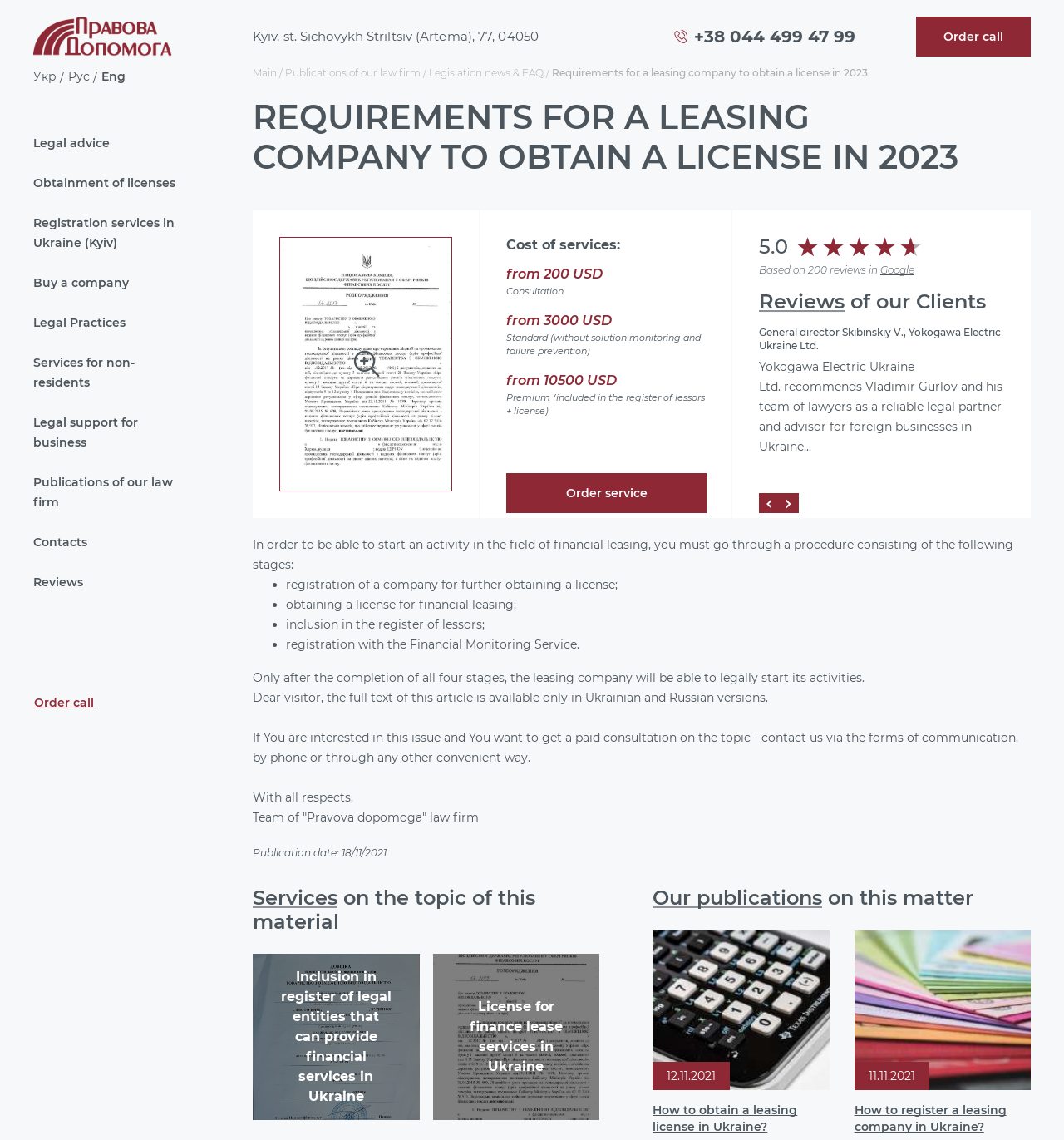Find the bounding box coordinates of the element's region that should be clicked in order to follow the given instruction: "Click the 'Reviews' link". The coordinates should consist of four float numbers between 0 and 1, i.e., [left, top, right, bottom].

[0.713, 0.254, 0.794, 0.275]